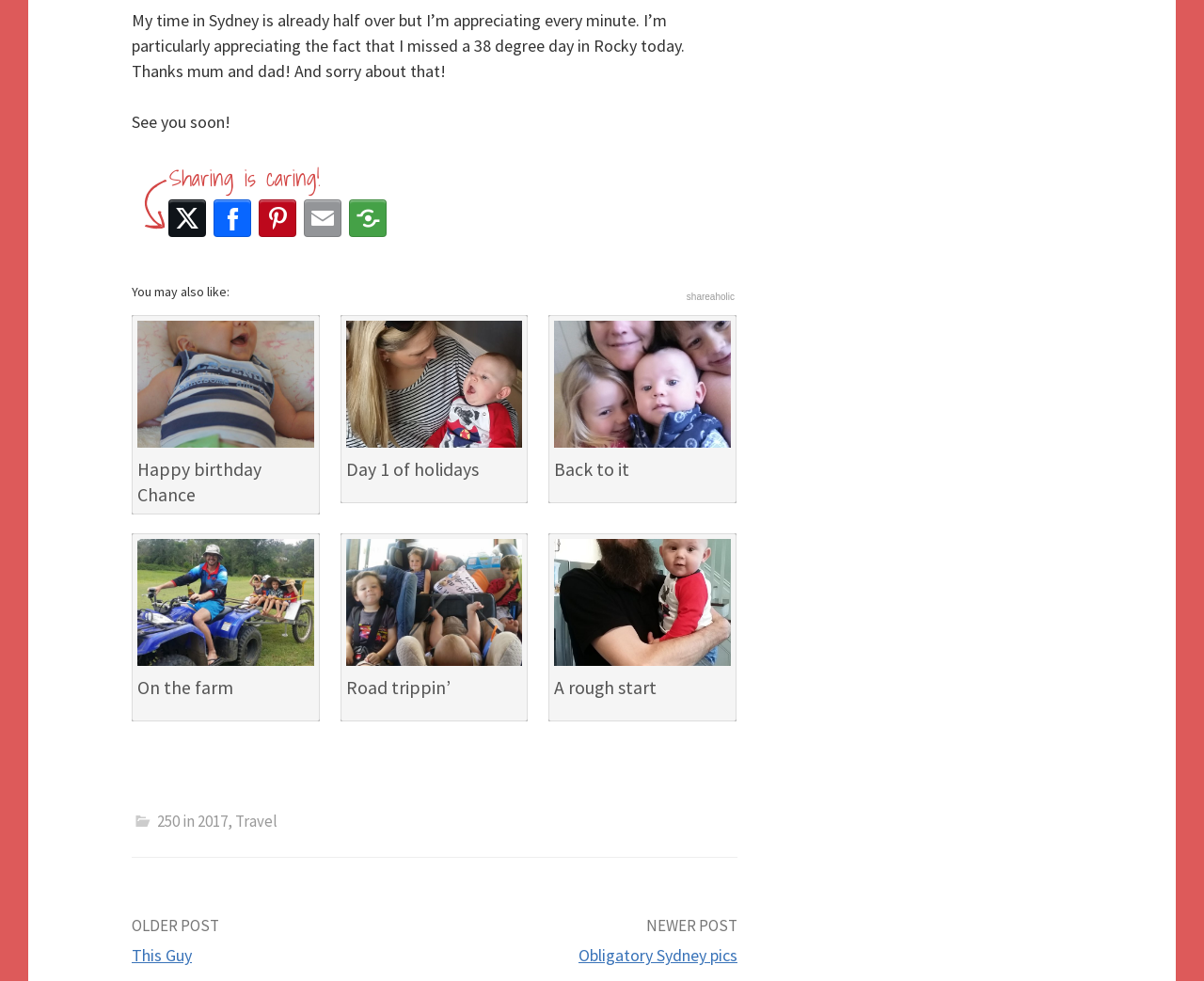Use a single word or phrase to answer the following:
What is the topic of the linked post 'Happy birthday Chance'?

Birthday